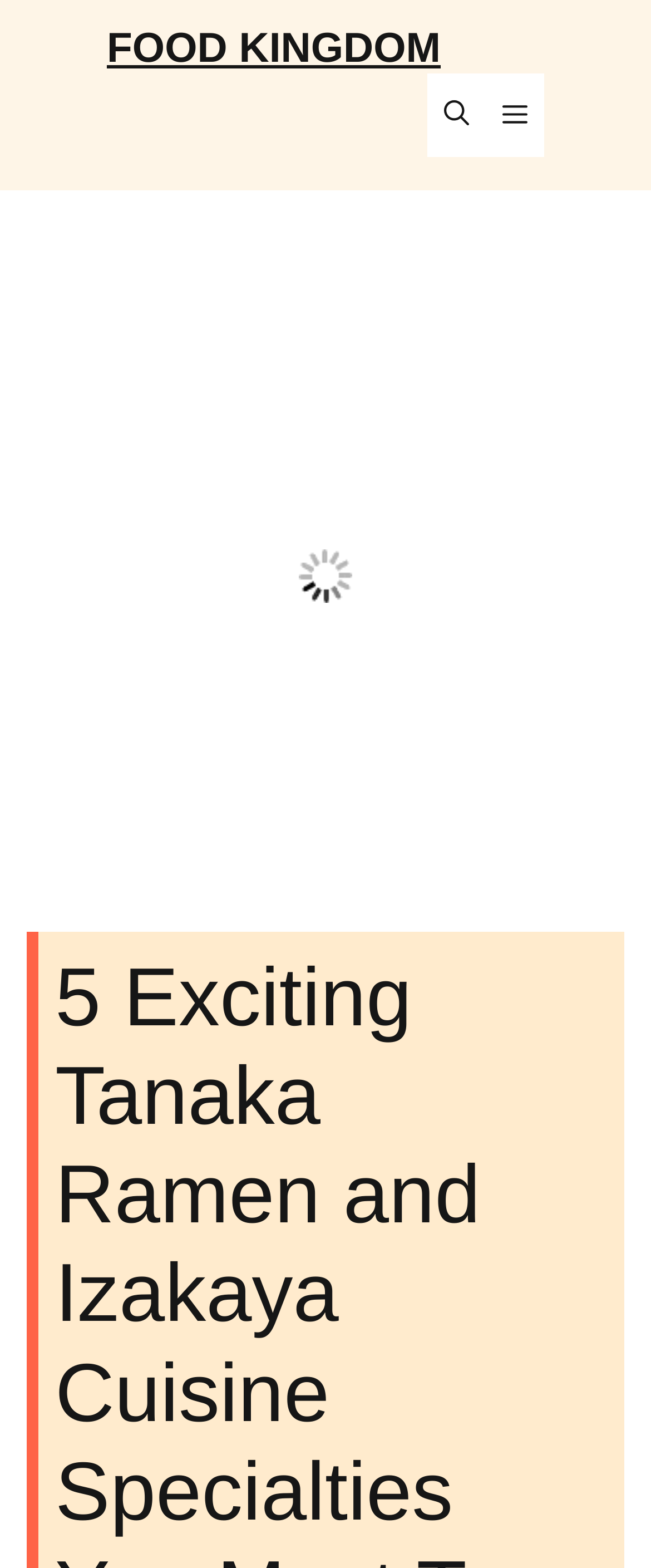Your task is to extract the text of the main heading from the webpage.

5 Exciting Tanaka Ramen and Izakaya Cuisine Specialties You Must Try